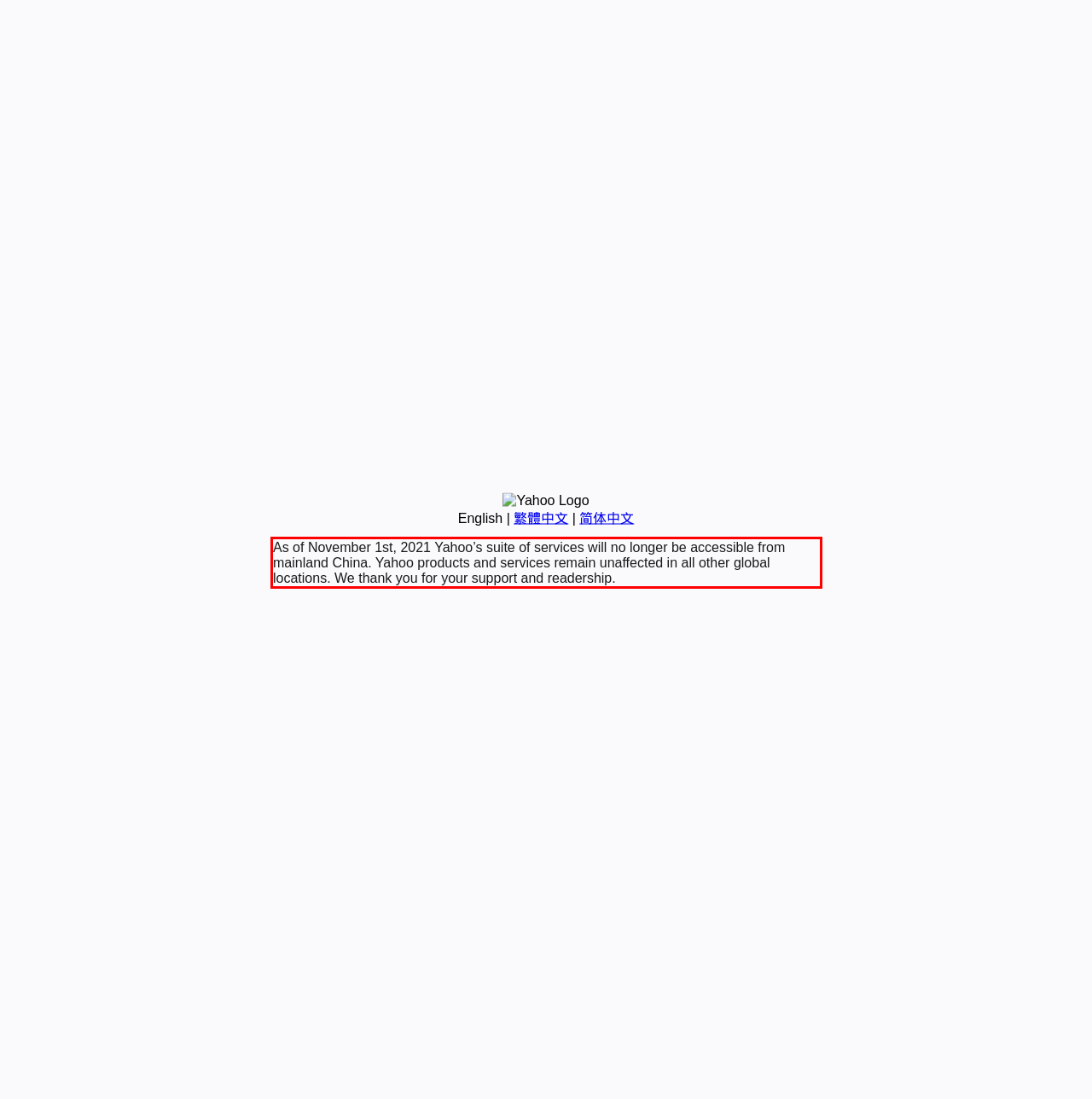Extract and provide the text found inside the red rectangle in the screenshot of the webpage.

As of November 1st, 2021 Yahoo’s suite of services will no longer be accessible from mainland China. Yahoo products and services remain unaffected in all other global locations. We thank you for your support and readership.